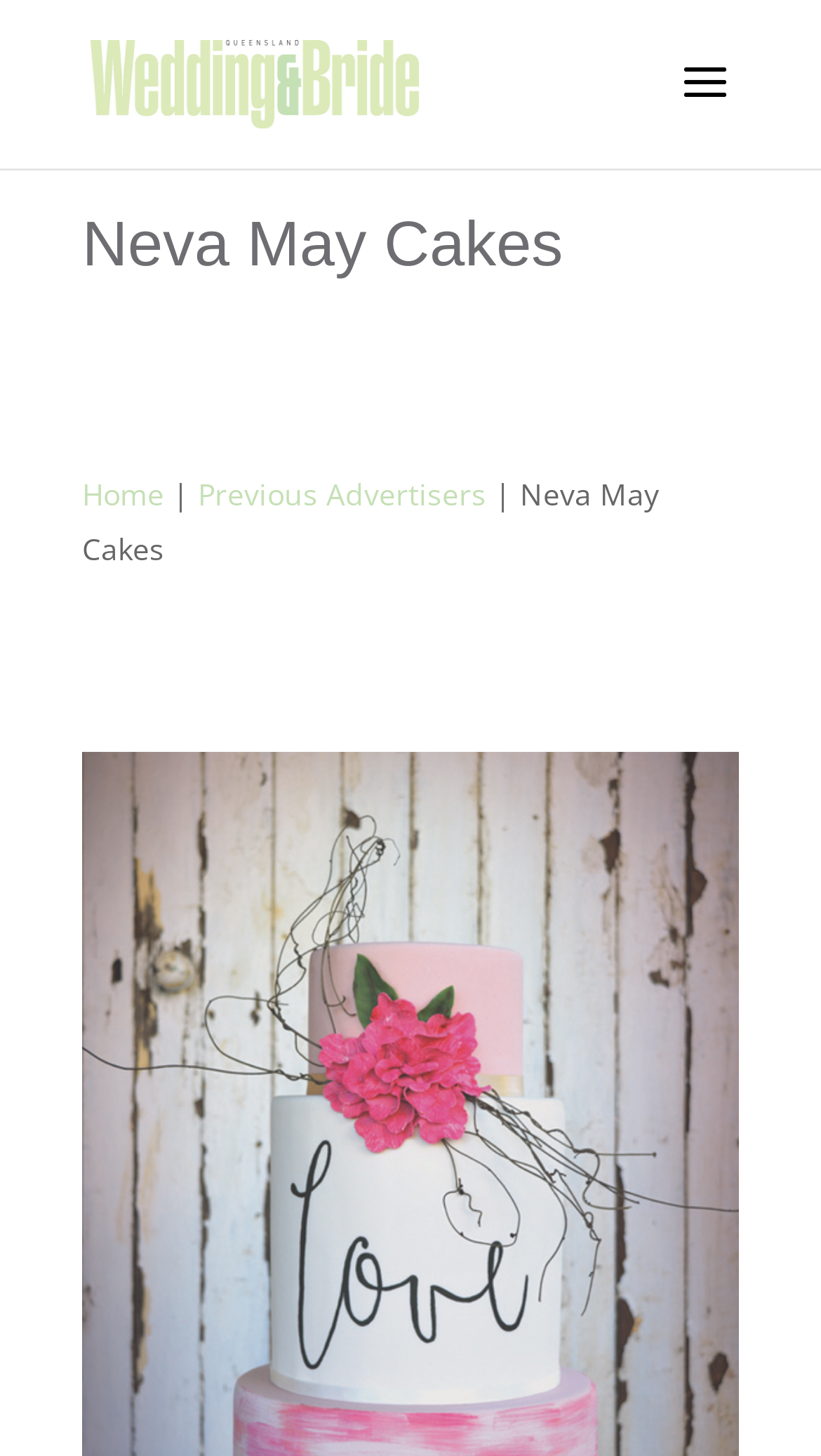Determine the webpage's heading and output its text content.

Neva May Cakes